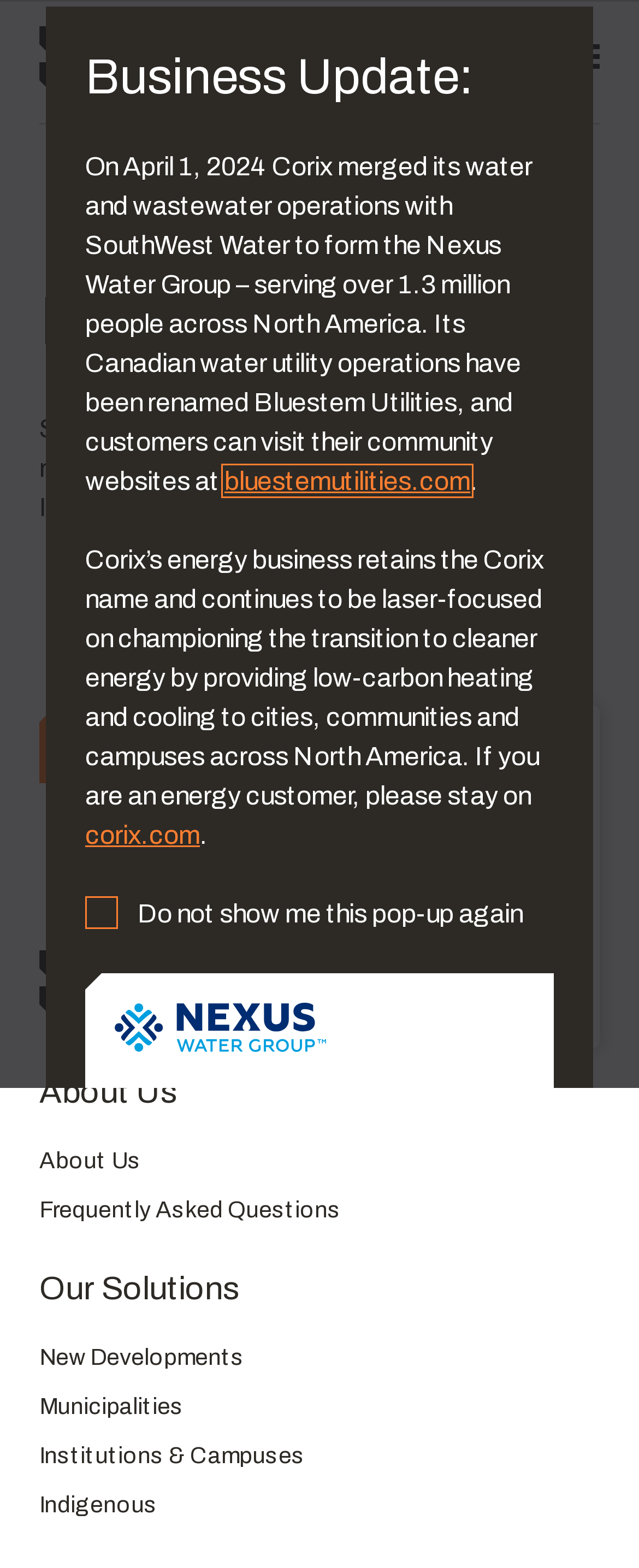Find the bounding box coordinates of the element's region that should be clicked in order to follow the given instruction: "Return home". The coordinates should consist of four float numbers between 0 and 1, i.e., [left, top, right, bottom].

[0.062, 0.455, 0.396, 0.5]